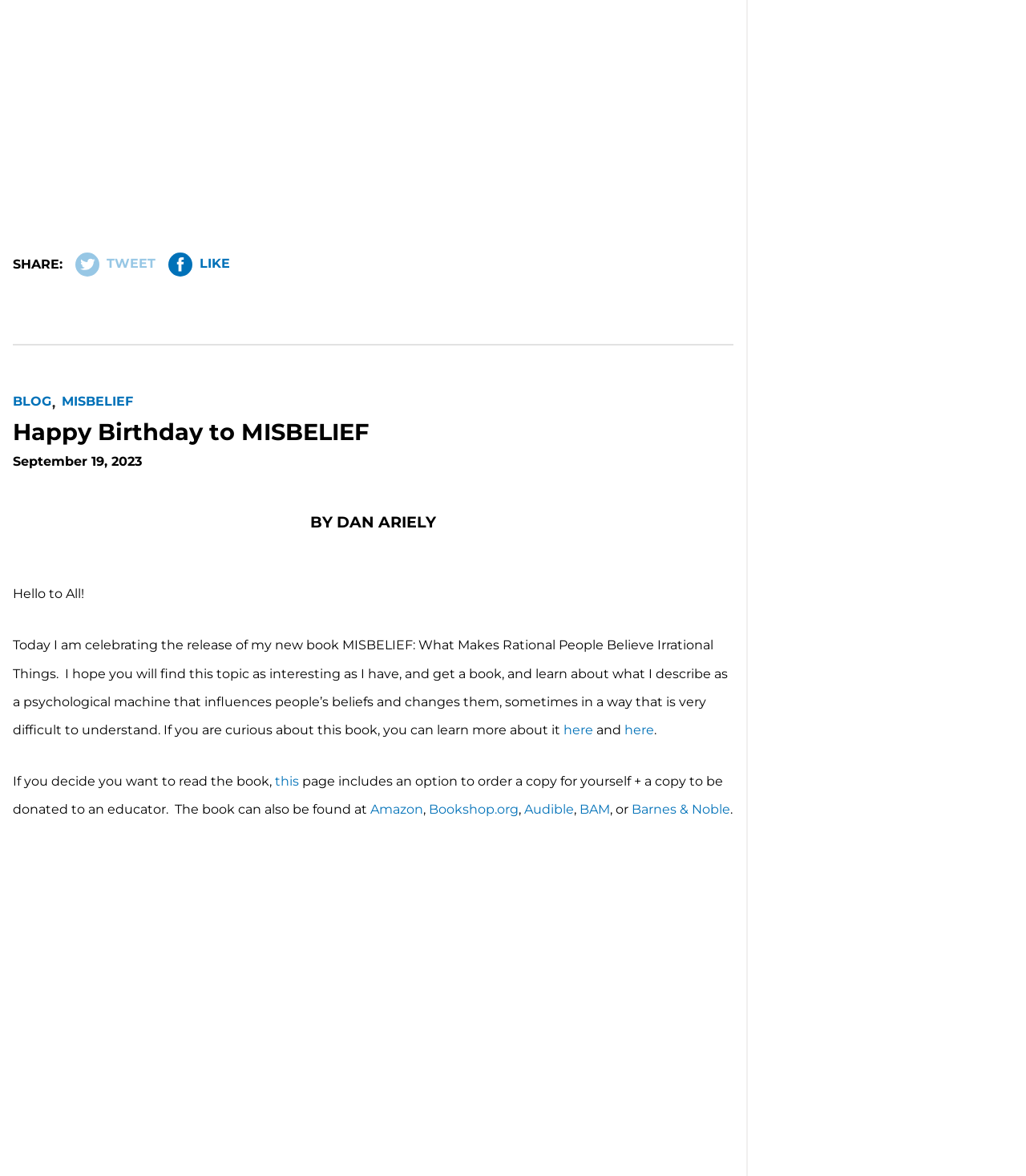Where can the book be found? Analyze the screenshot and reply with just one word or a short phrase.

Amazon, Bookshop.org, Audible, BAM, Barnes & Noble